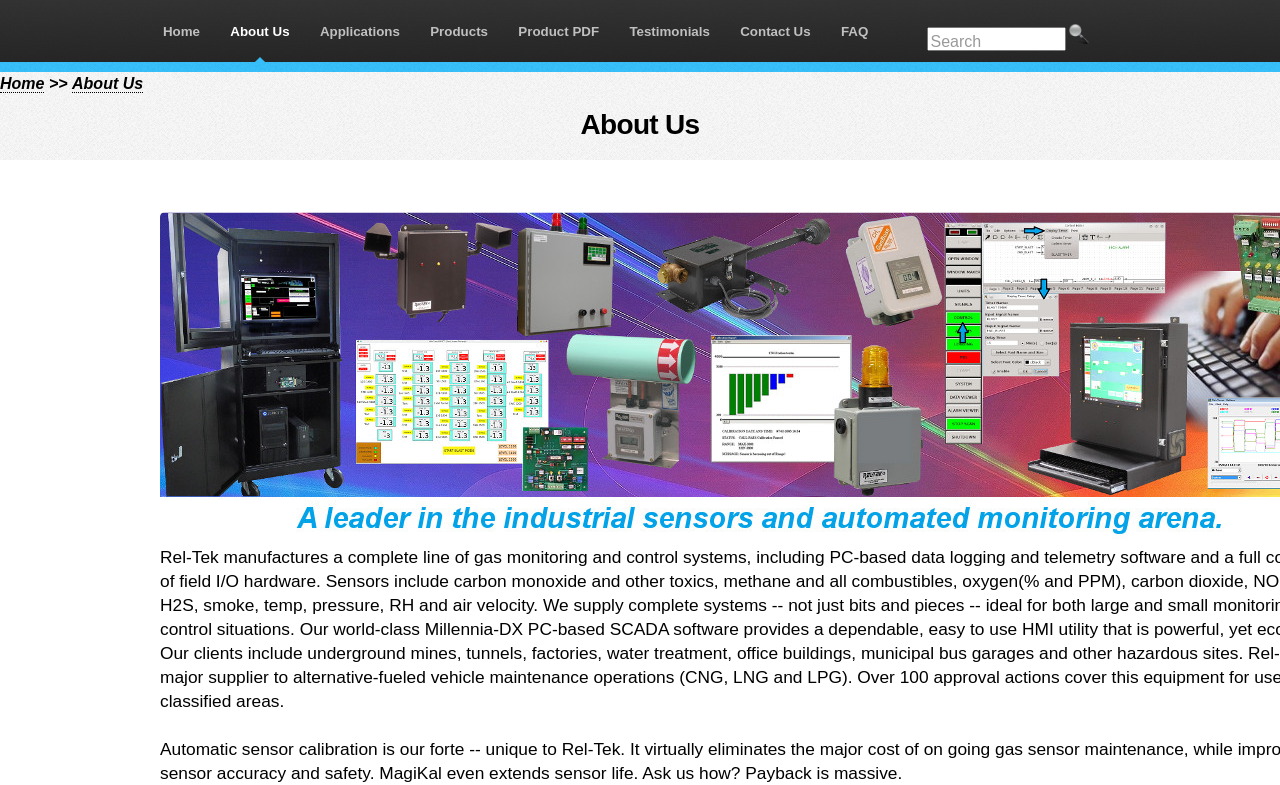How many levels of headings are there?
Please use the visual content to give a single word or phrase answer.

2